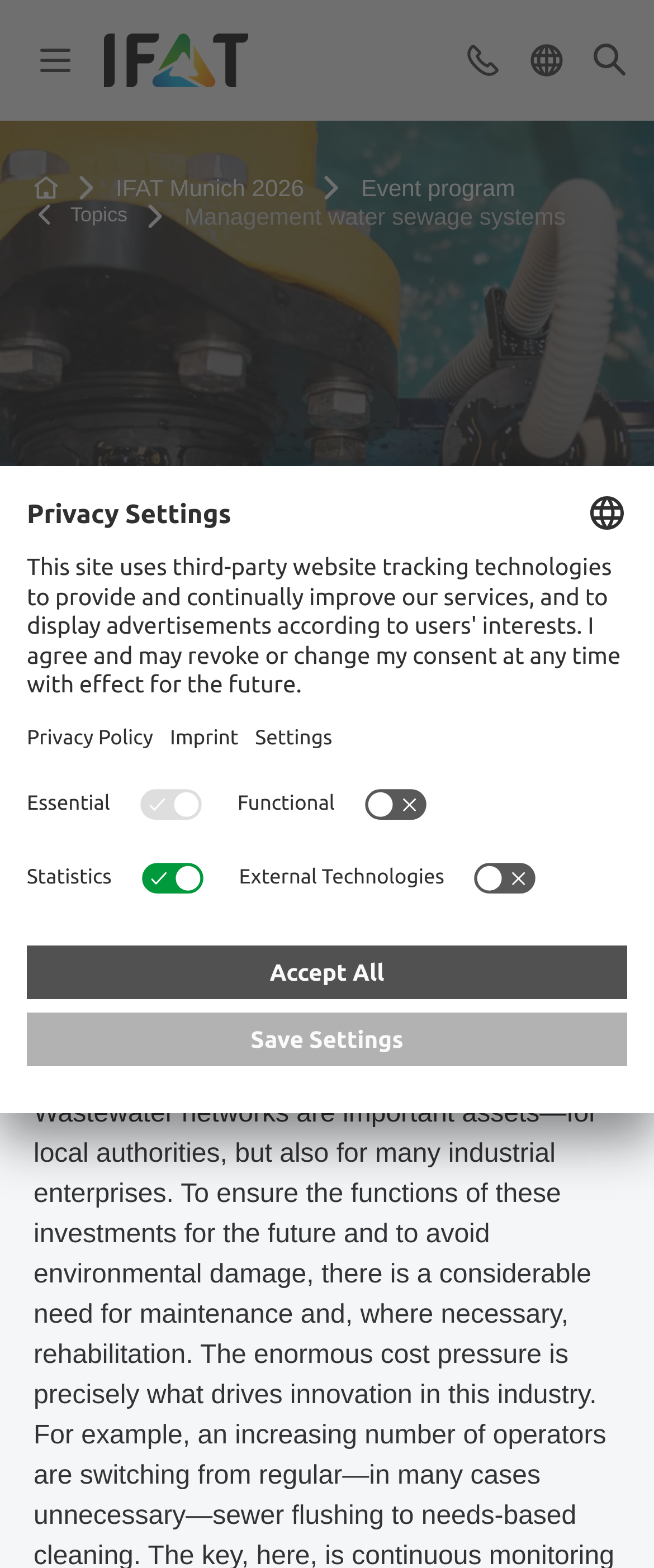Specify the bounding box coordinates for the region that must be clicked to perform the given instruction: "Click on the link to subscribe to the newsletter".

[0.051, 0.527, 0.694, 0.578]